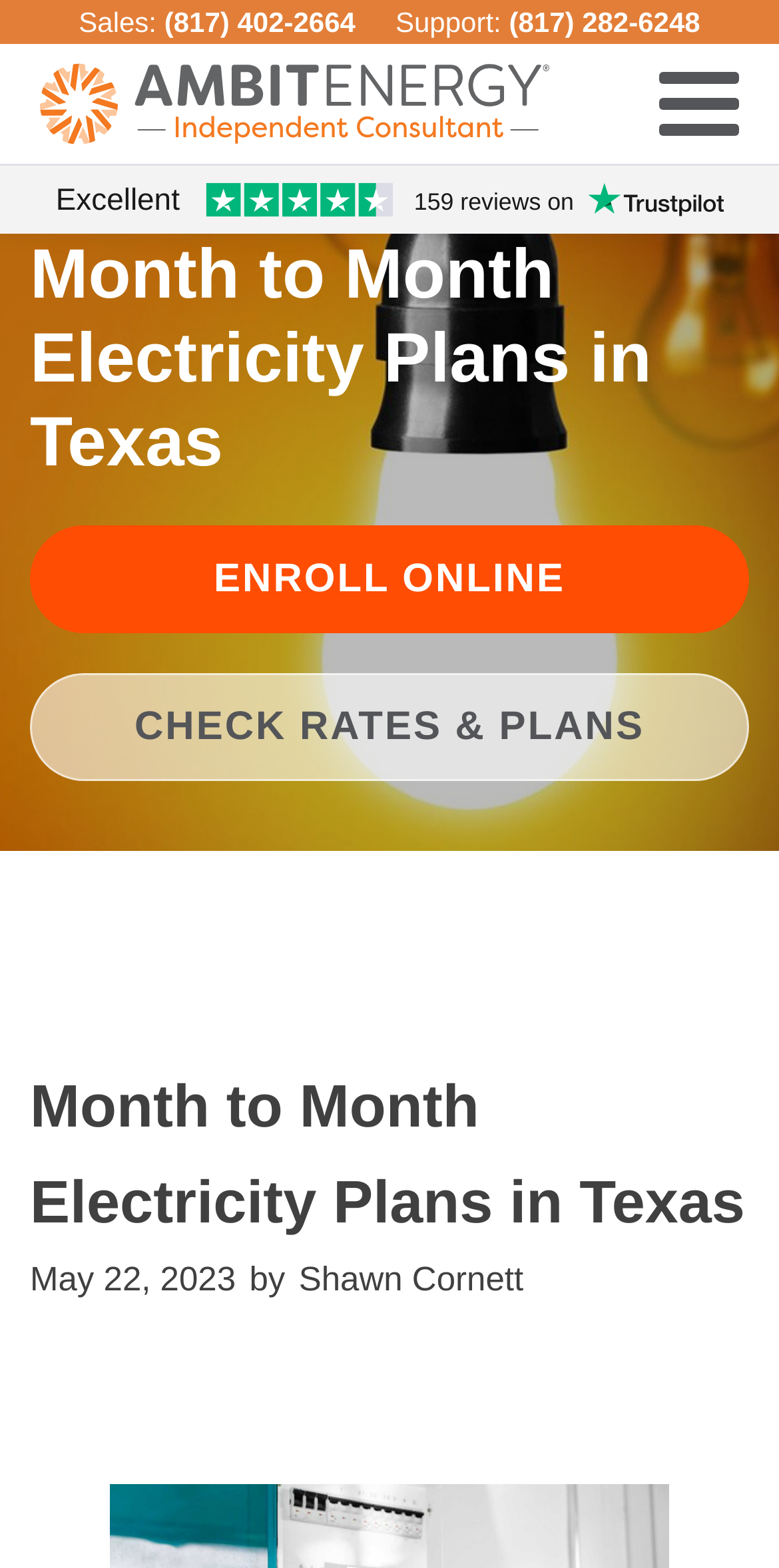What is the phone number for sales?
Refer to the image and provide a one-word or short phrase answer.

(817) 402-2664